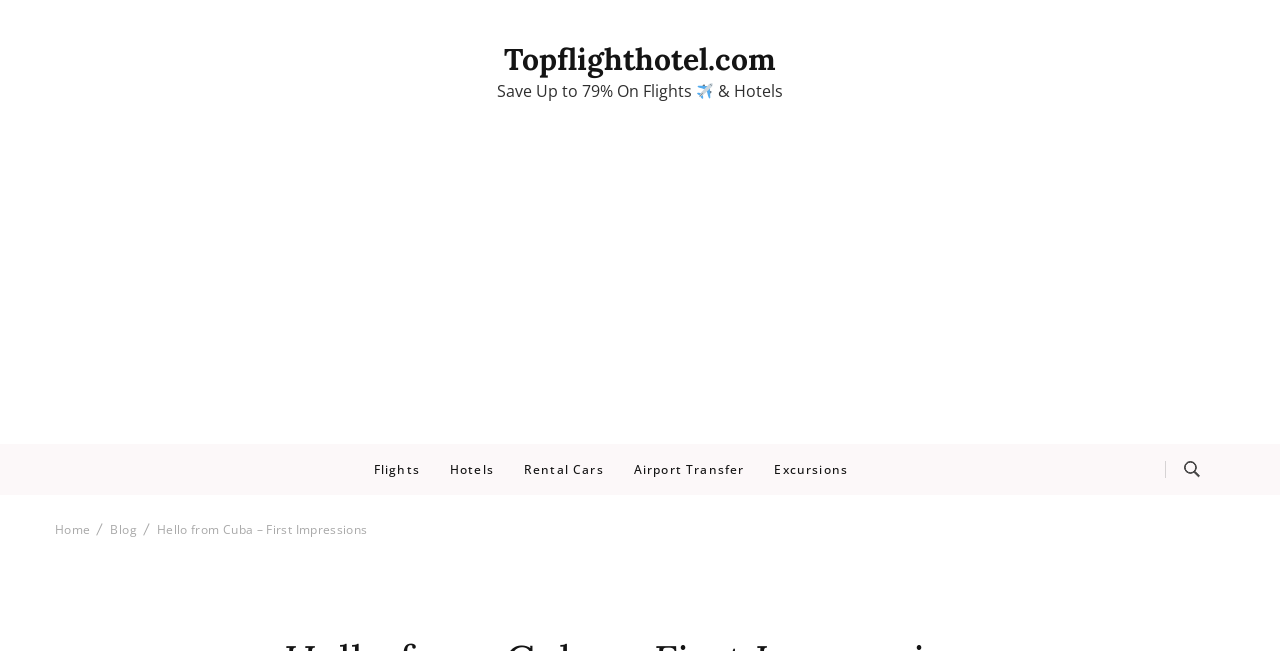From the webpage screenshot, identify the region described by Hotels. Provide the bounding box coordinates as (top-left x, top-left y, bottom-right x, bottom-right y), with each value being a floating point number between 0 and 1.

[0.352, 0.712, 0.386, 0.73]